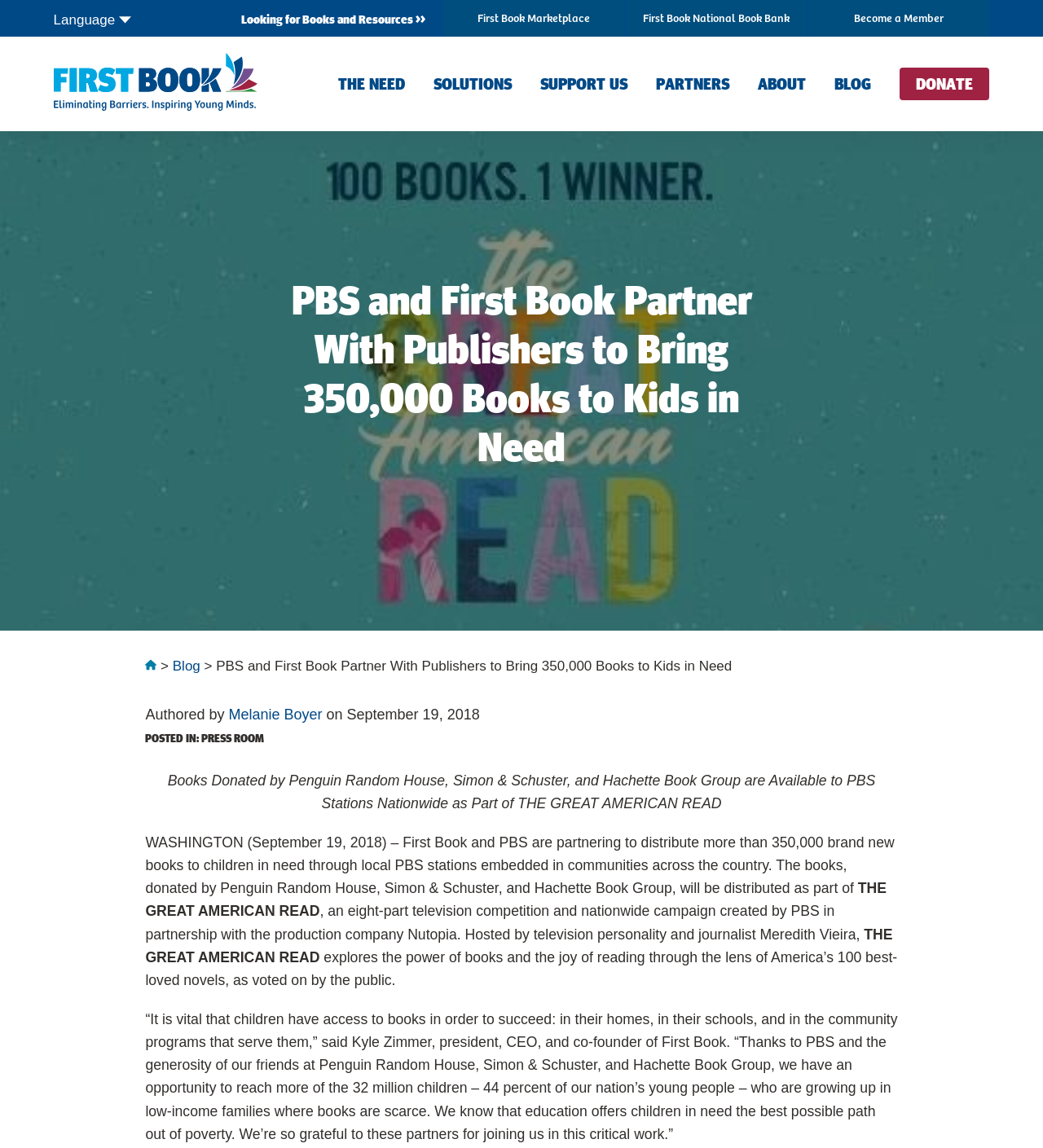Locate the bounding box of the user interface element based on this description: "Press Room".

[0.193, 0.636, 0.253, 0.649]